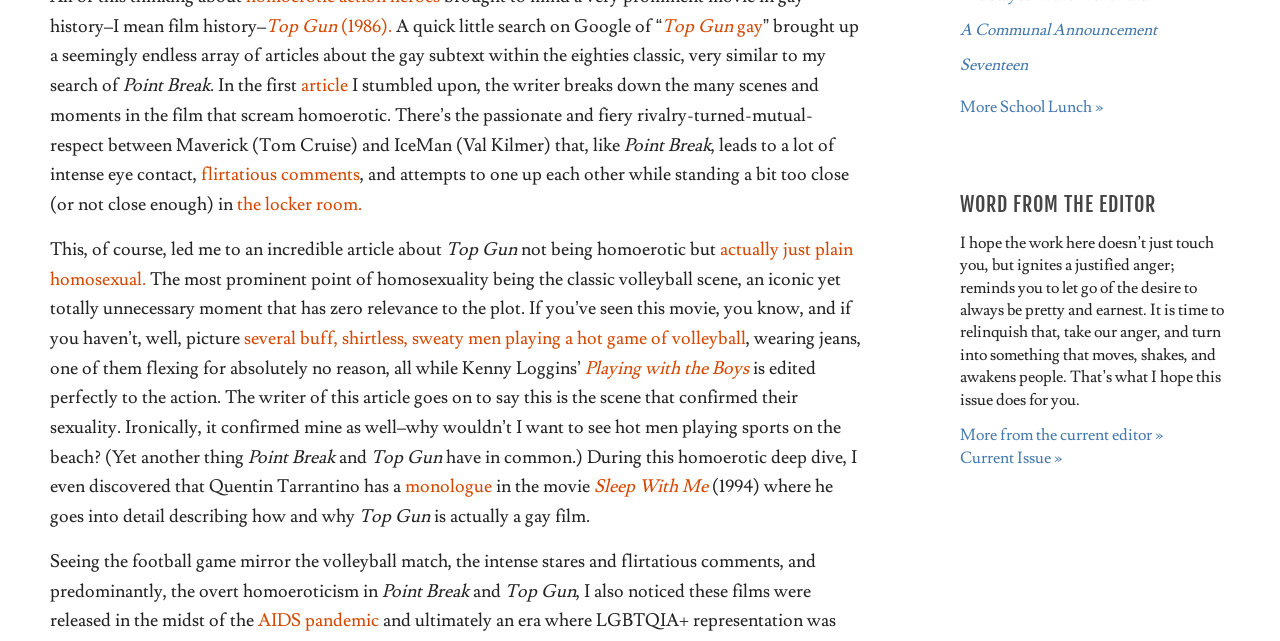What is the name of the song mentioned in the article?
Please use the image to provide a one-word or short phrase answer.

Playing with the Boys